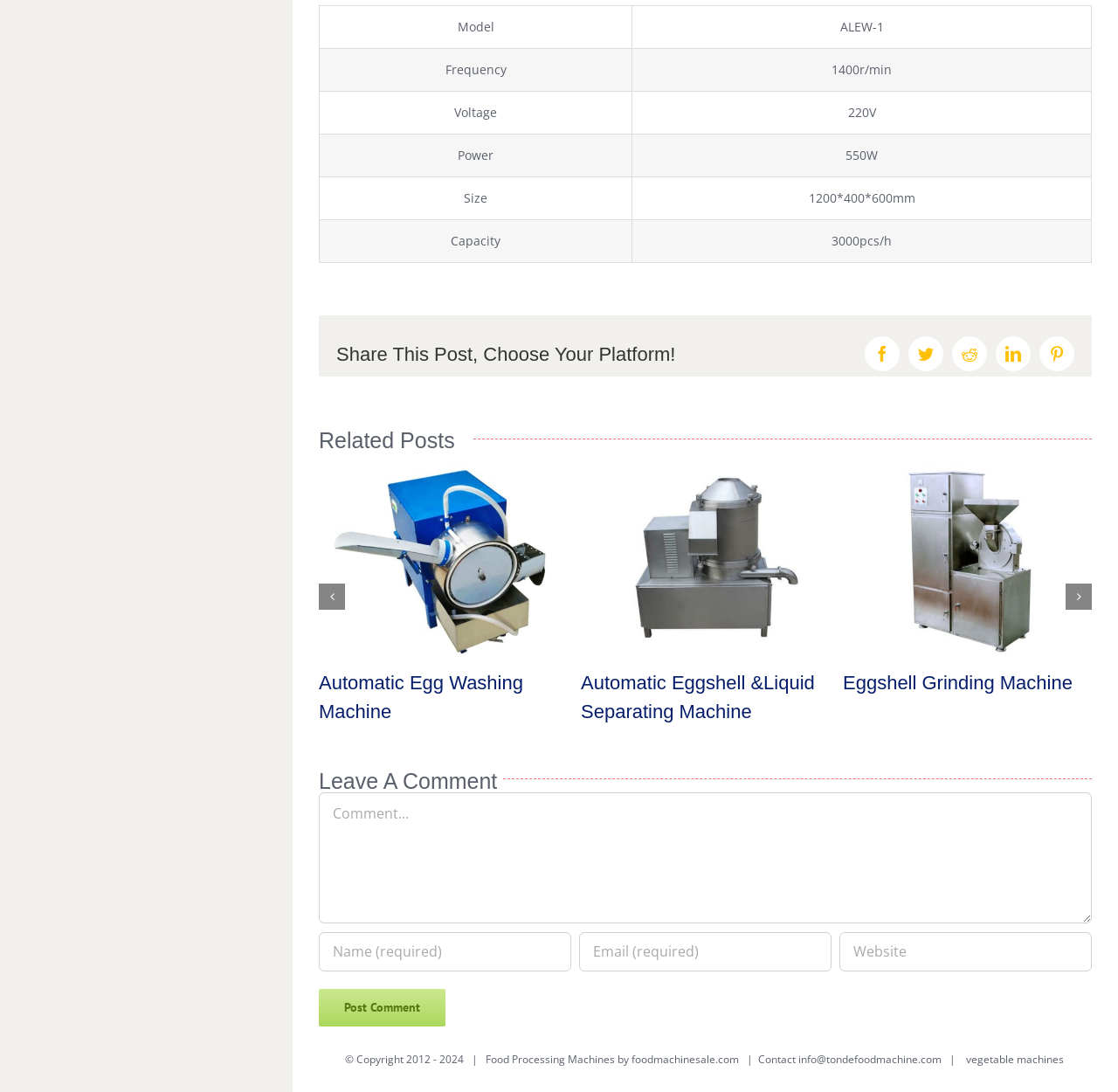Use the details in the image to answer the question thoroughly: 
What is the model of the machine?

Based on the table on the webpage, the model of the machine is ALEW-1, which is specified in the first row of the table.